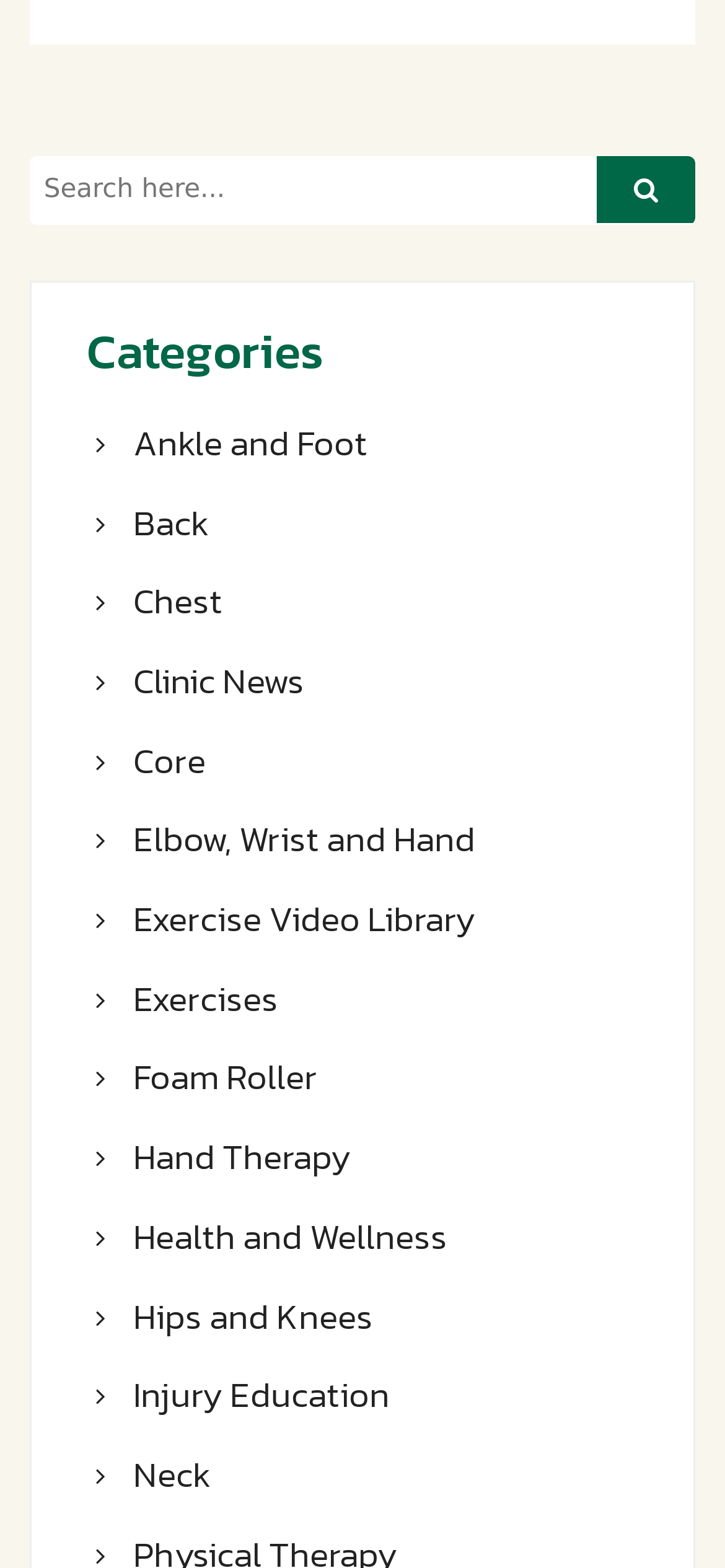Using the information in the image, give a detailed answer to the following question: What is the last category listed on the webpage?

The last category listed on the webpage is 'Neck', which is represented by a link with an icon and is located at the bottom of the list of categories.